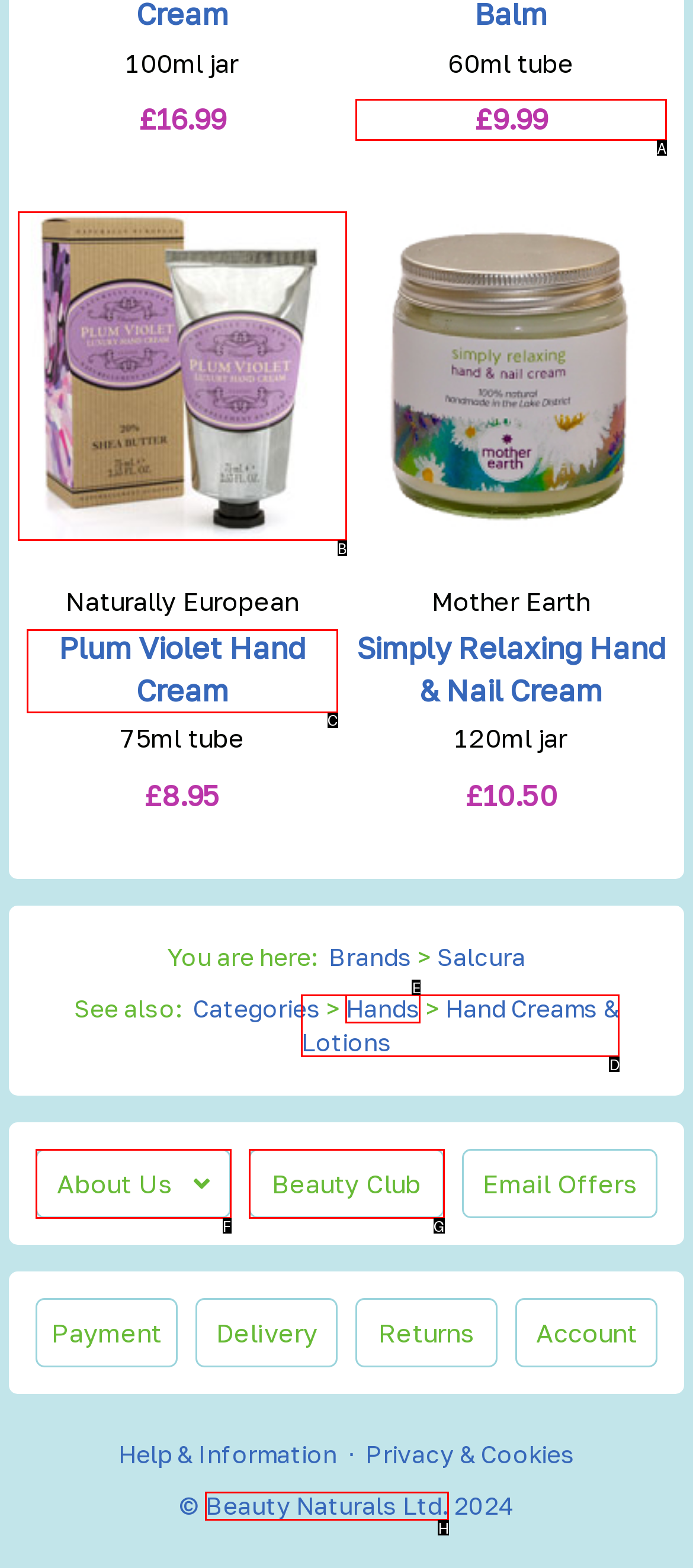Determine which option you need to click to execute the following task: View the press release about ACTA Celebrates Two New Oases of Excellence. Provide your answer as a single letter.

None